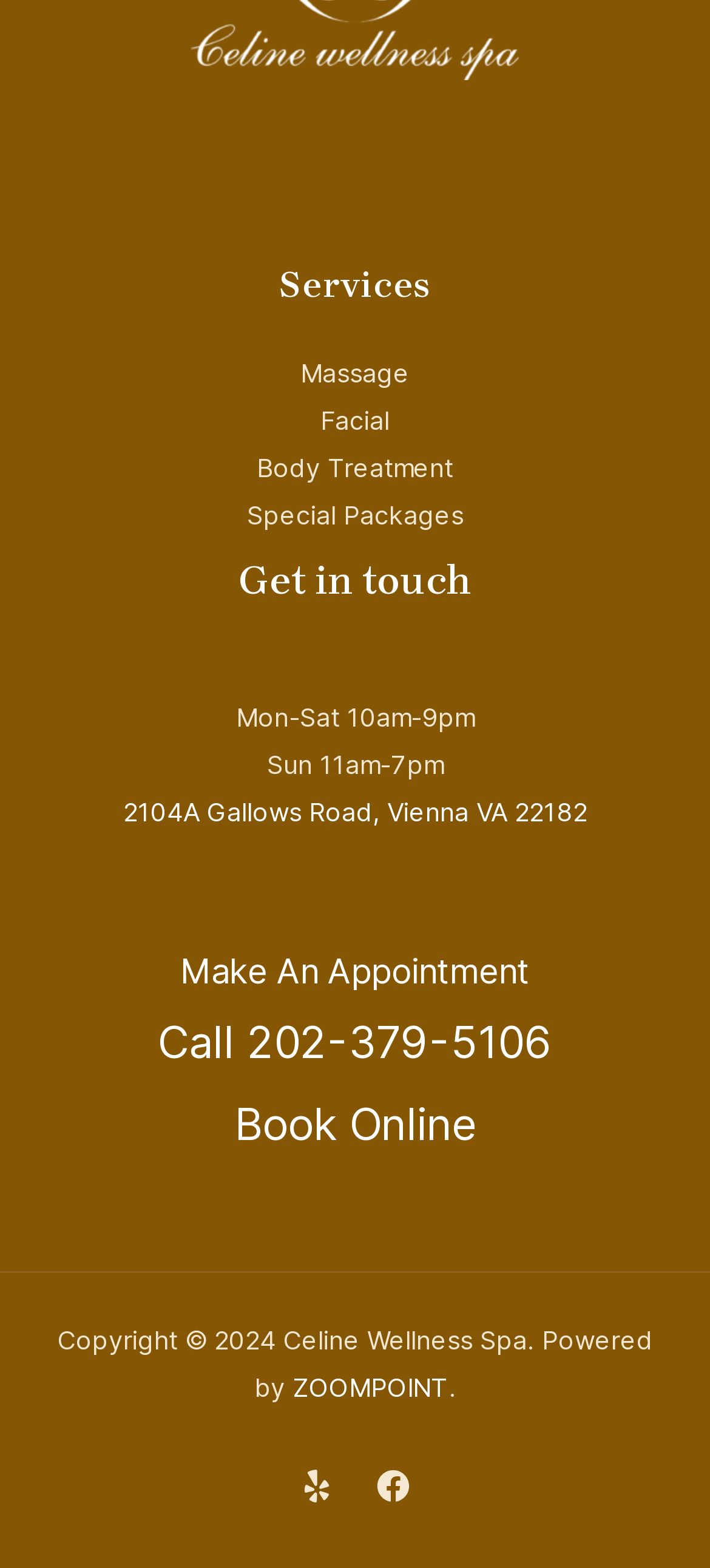Locate the bounding box coordinates of the element that should be clicked to execute the following instruction: "Visit Facebook page".

[0.531, 0.937, 0.577, 0.958]